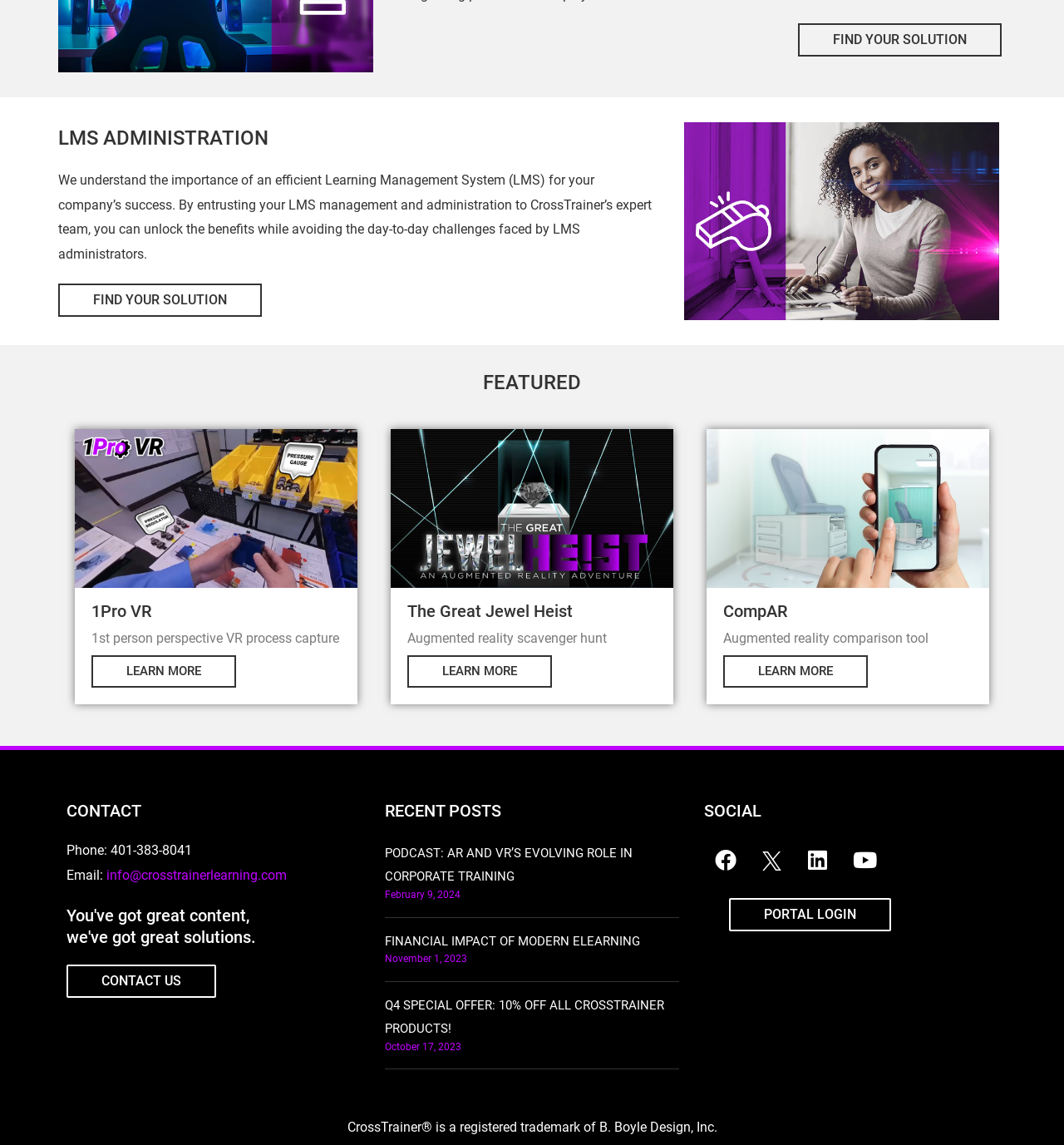Can you pinpoint the bounding box coordinates for the clickable element required for this instruction: "Login to the portal"? The coordinates should be four float numbers between 0 and 1, i.e., [left, top, right, bottom].

[0.685, 0.785, 0.837, 0.814]